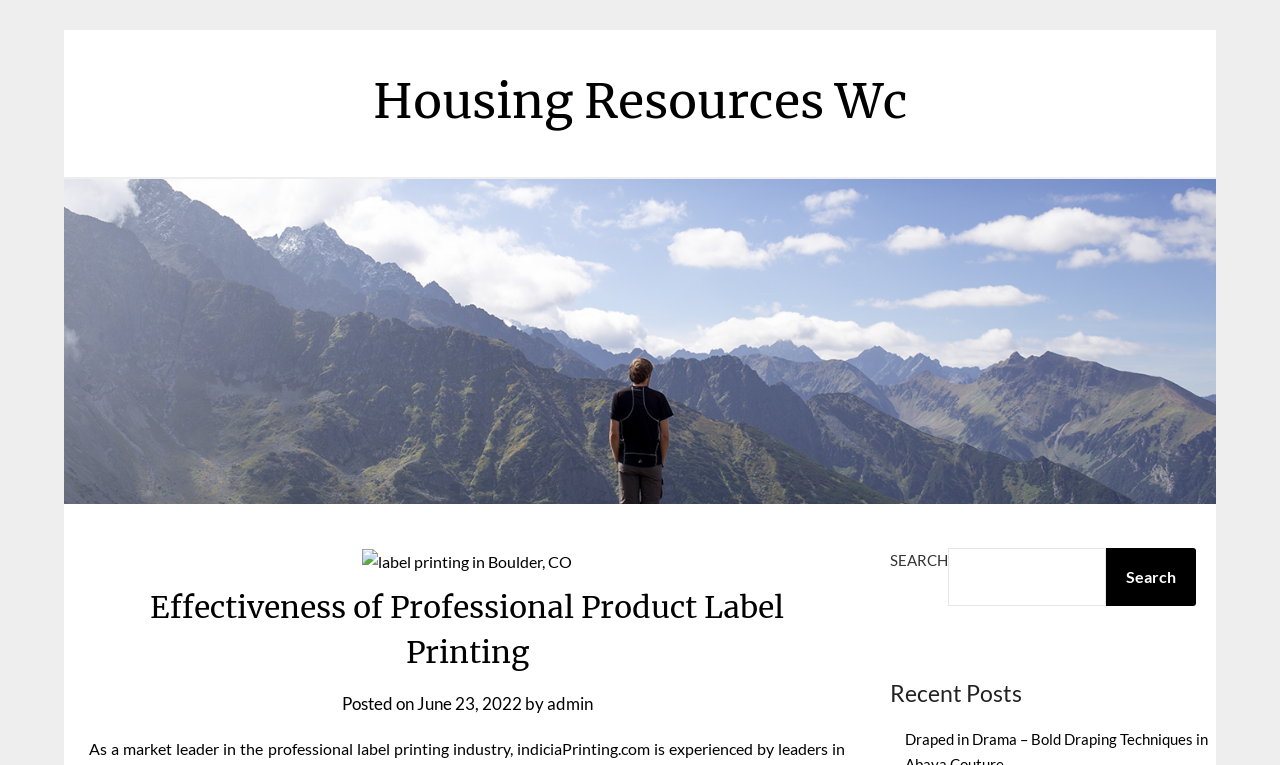Locate and generate the text content of the webpage's heading.

Effectiveness of Professional Product Label Printing